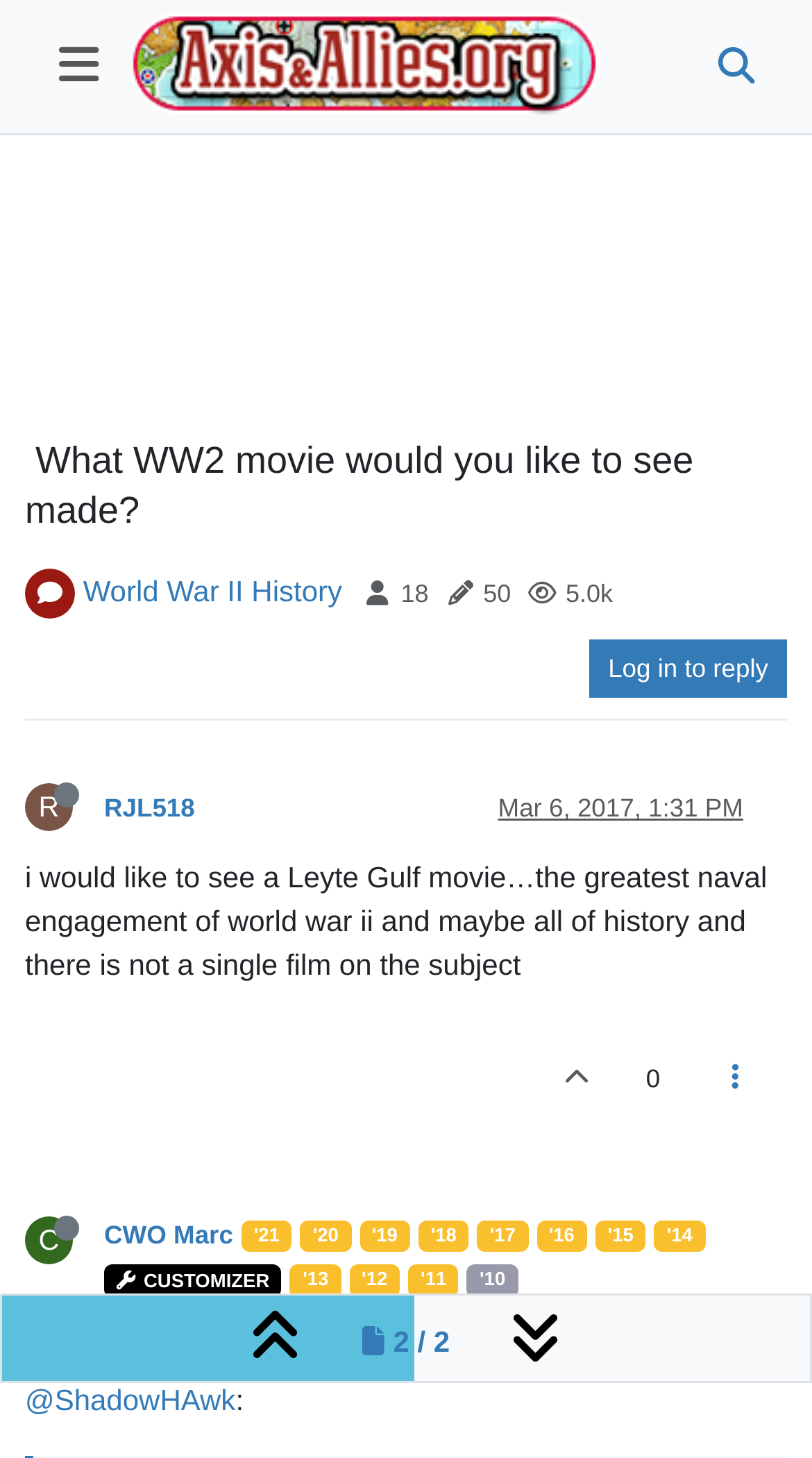Respond with a single word or phrase for the following question: 
What is the topic of the forum discussion?

WW2 movie